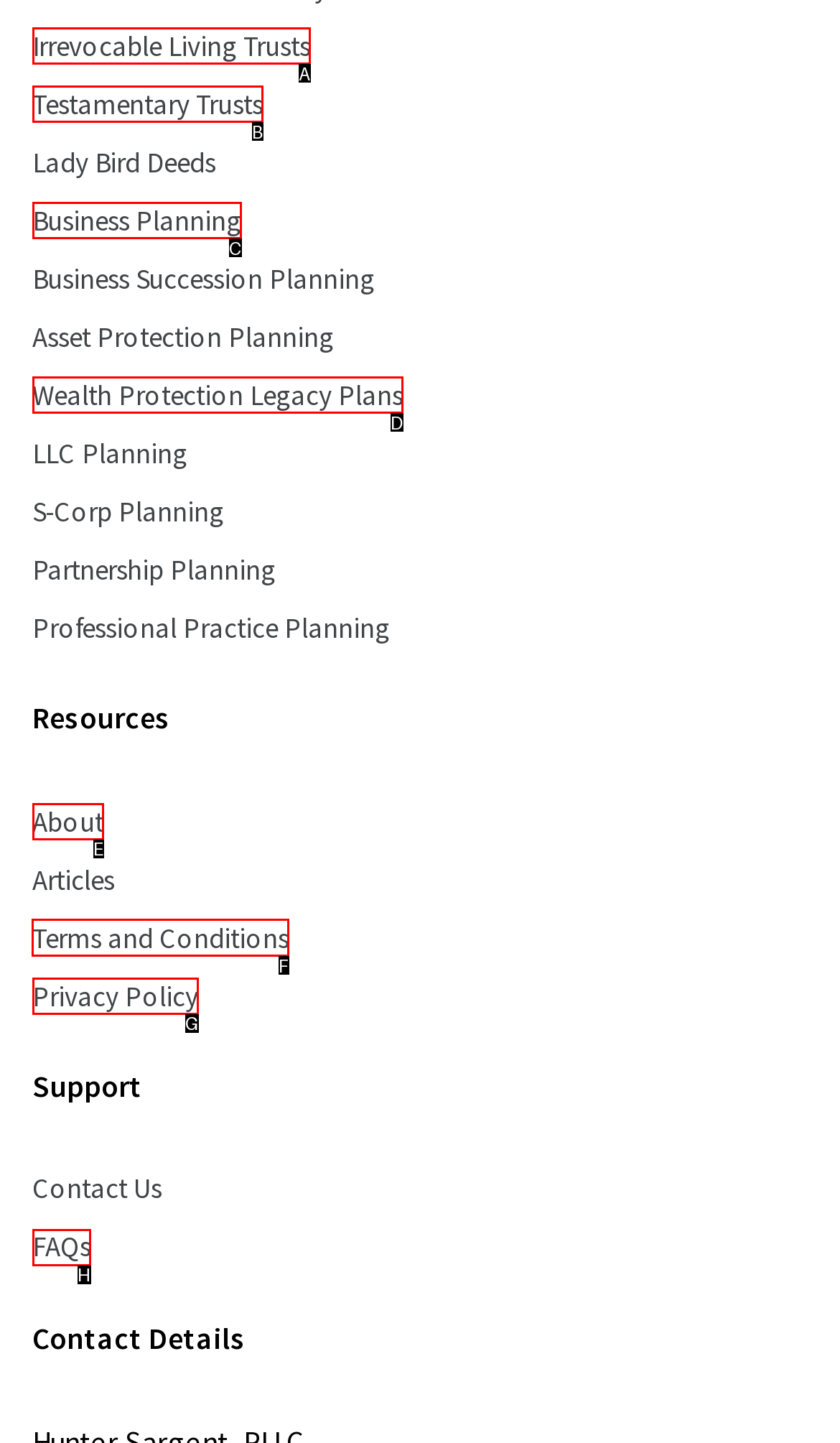Indicate which red-bounded element should be clicked to perform the task: View Terms and Conditions Answer with the letter of the correct option.

F